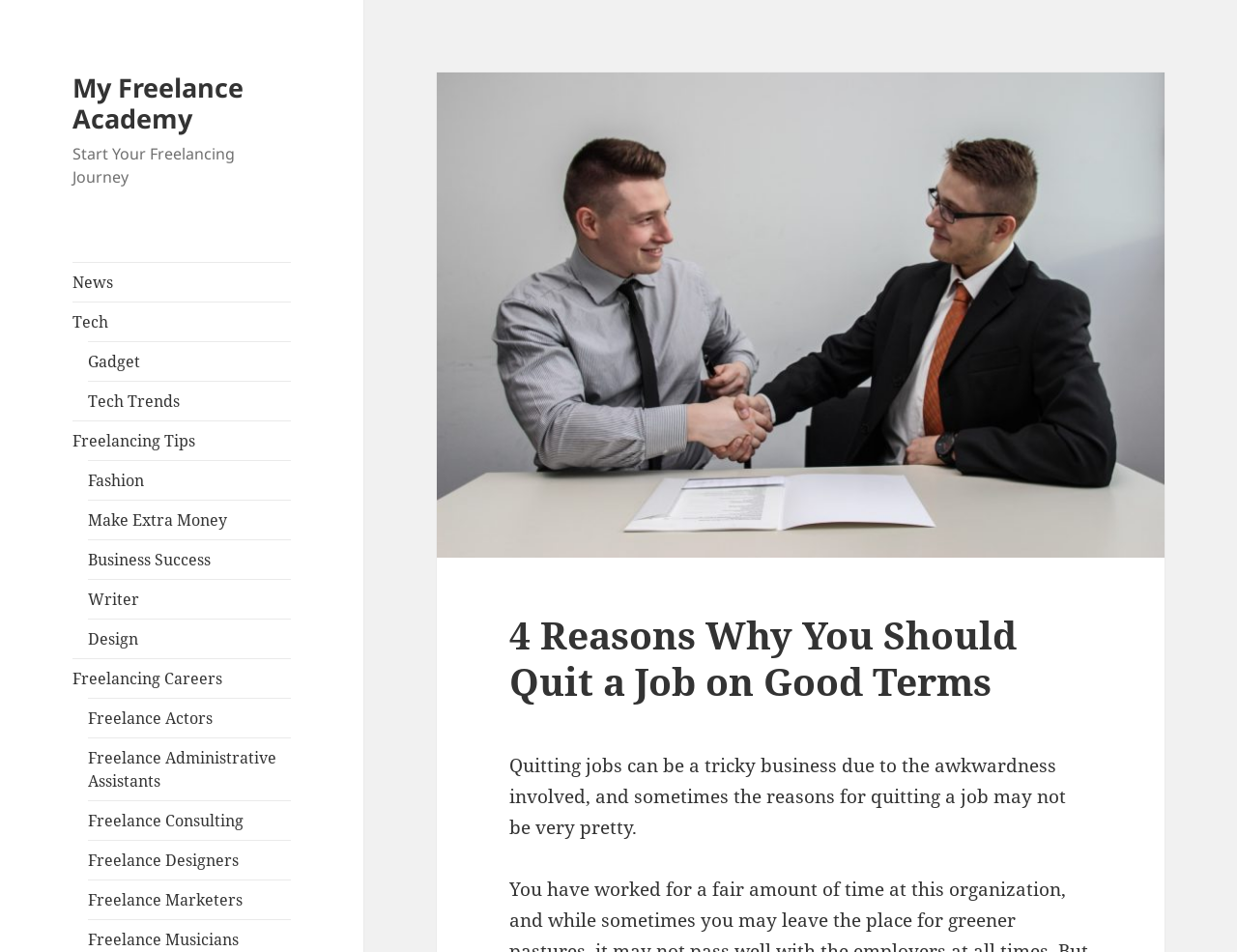Please specify the bounding box coordinates of the region to click in order to perform the following instruction: "view Freelancing Careers".

[0.059, 0.692, 0.235, 0.733]